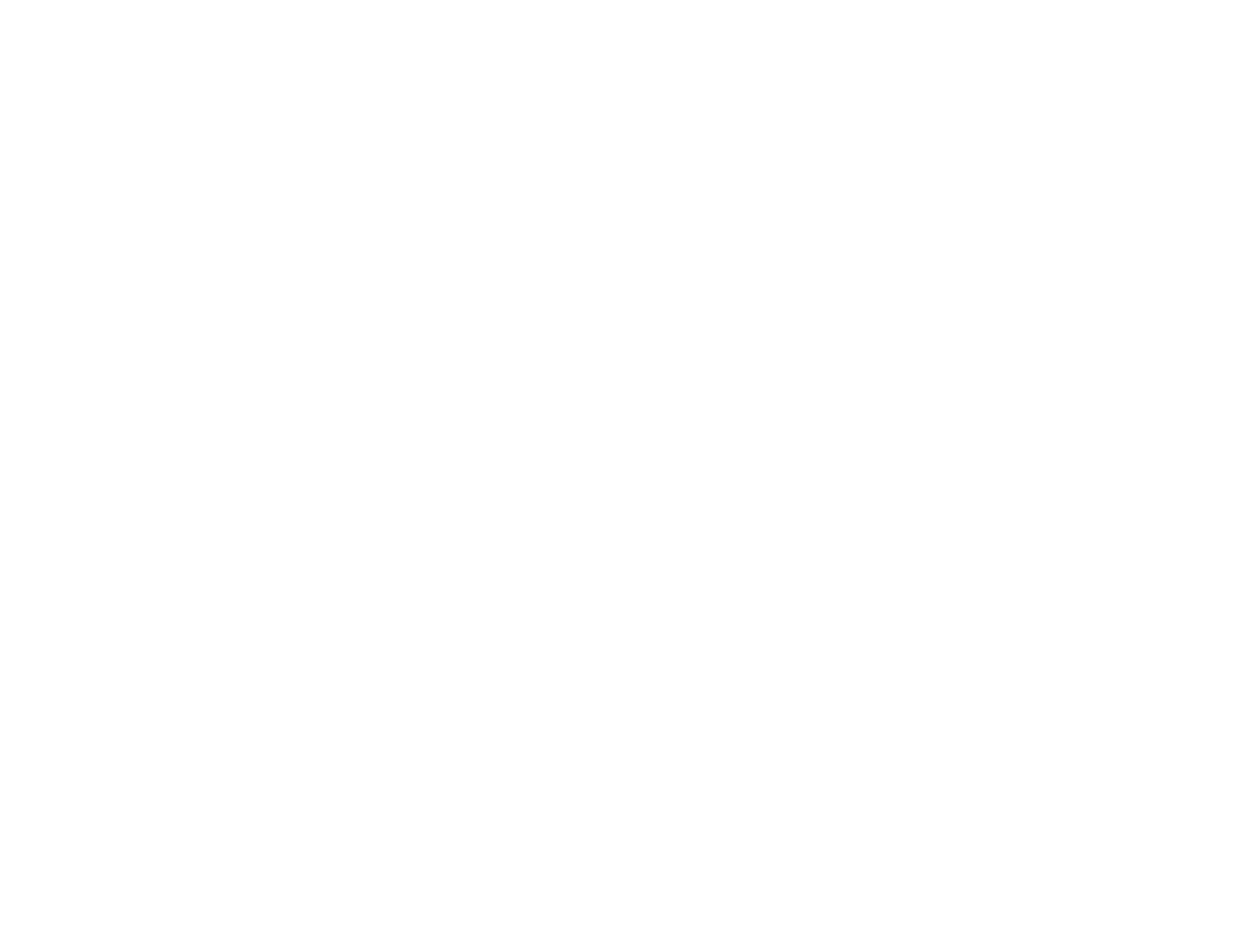What is the company name?
Give a detailed and exhaustive answer to the question.

The company name is Schréder, which is mentioned in the image description 'Schréder - Experts in lightability' and also in the copyright text '© Schréder 2023'.